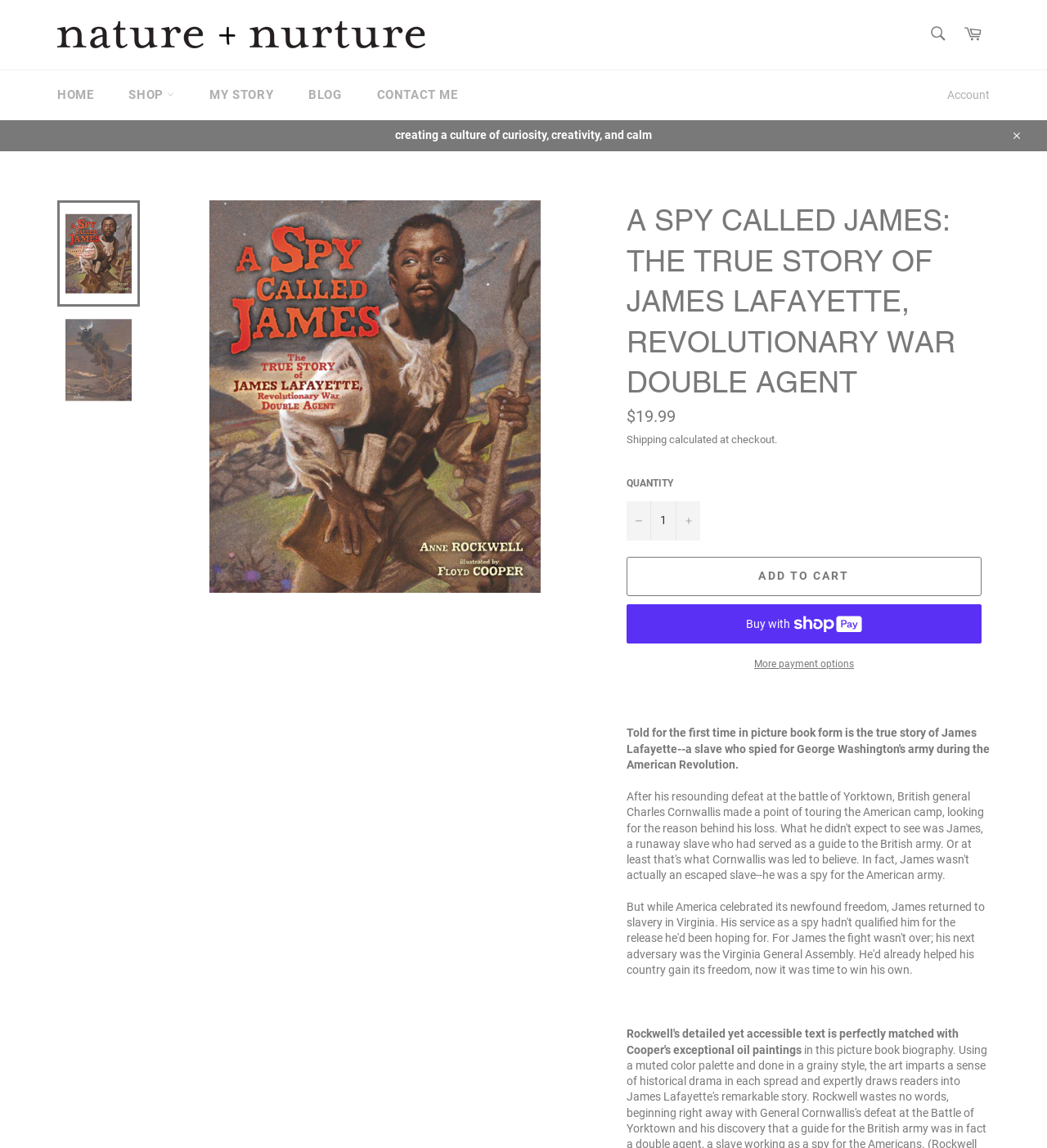Given the description: "Приватность", determine the bounding box coordinates of the UI element. The coordinates should be formatted as four float numbers between 0 and 1, [left, top, right, bottom].

None